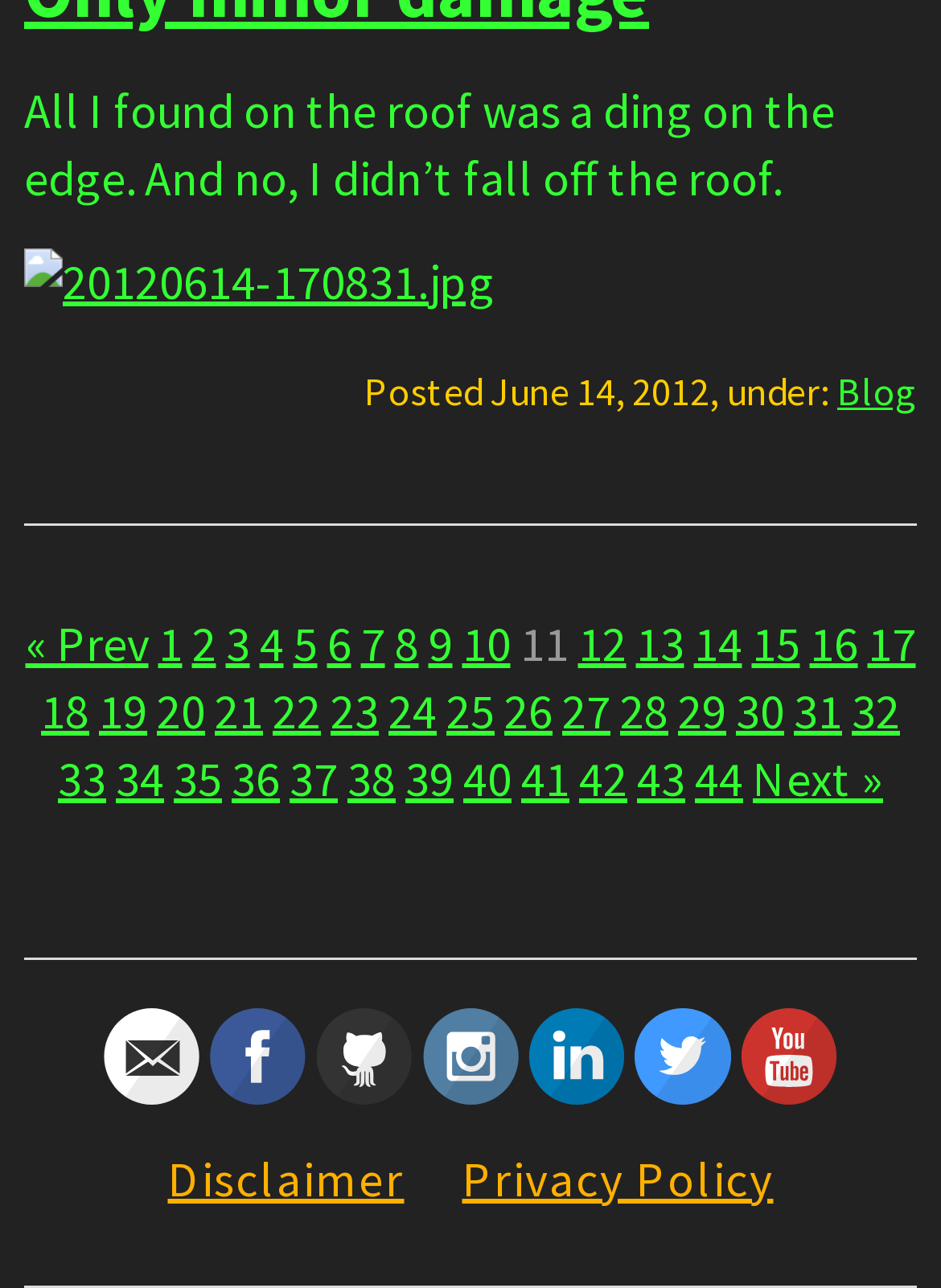What is the category of the blog post?
Using the image as a reference, give a one-word or short phrase answer.

Not specified